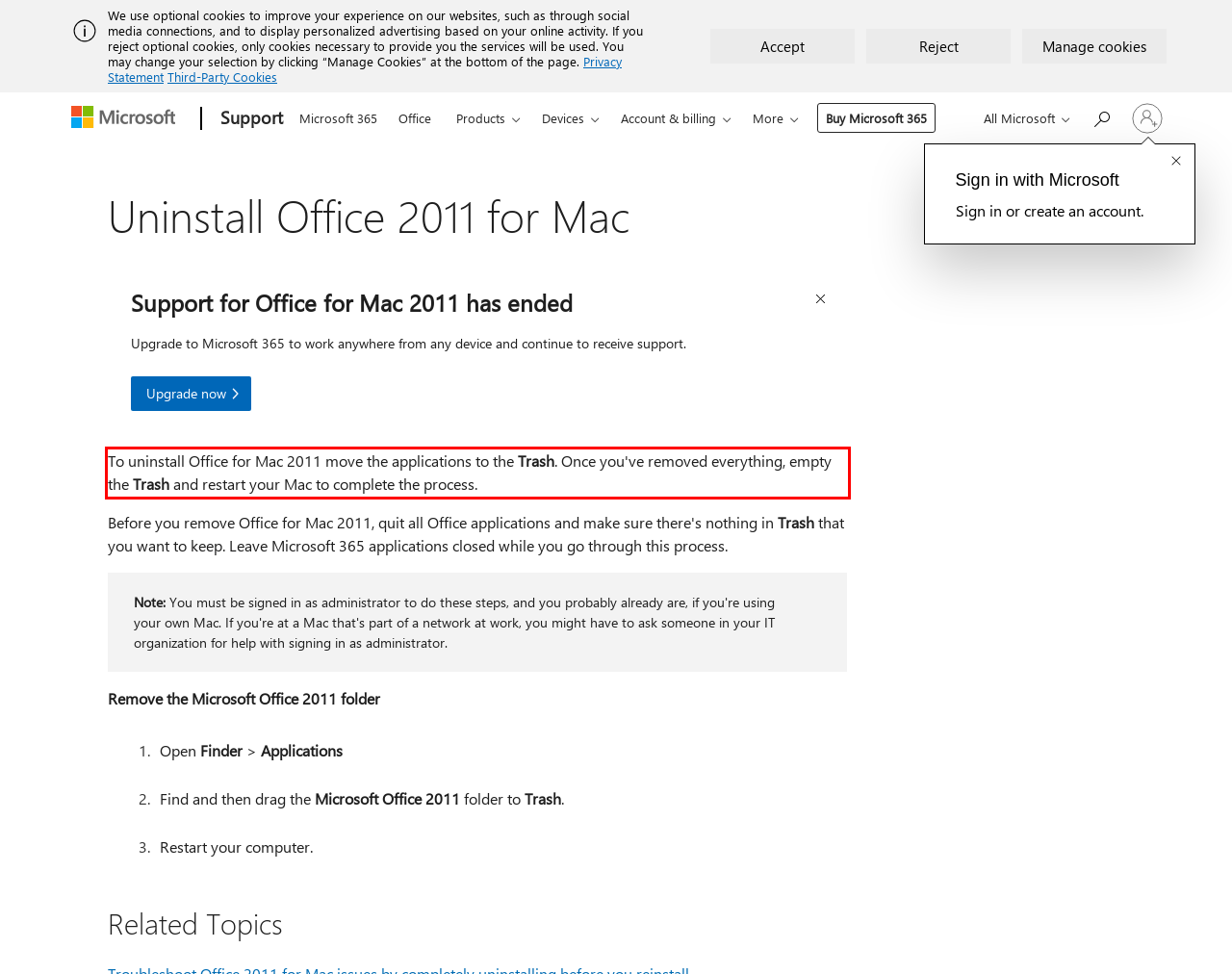Identify and extract the text within the red rectangle in the screenshot of the webpage.

To uninstall Office for Mac 2011 move the applications to the Trash. Once you've removed everything, empty the Trash and restart your Mac to complete the process.